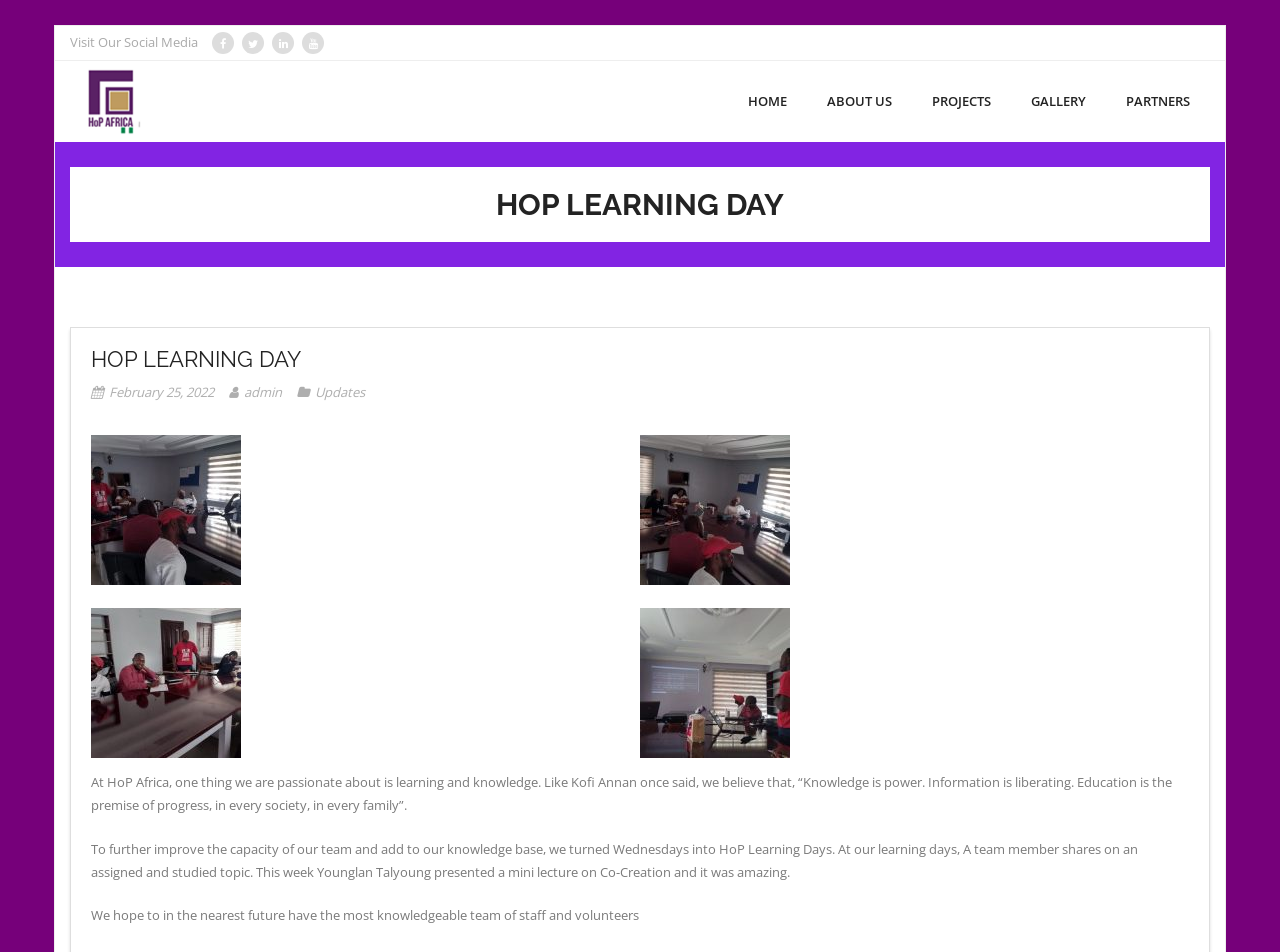Could you locate the bounding box coordinates for the section that should be clicked to accomplish this task: "View HOP AFRICA image".

[0.055, 0.064, 0.118, 0.15]